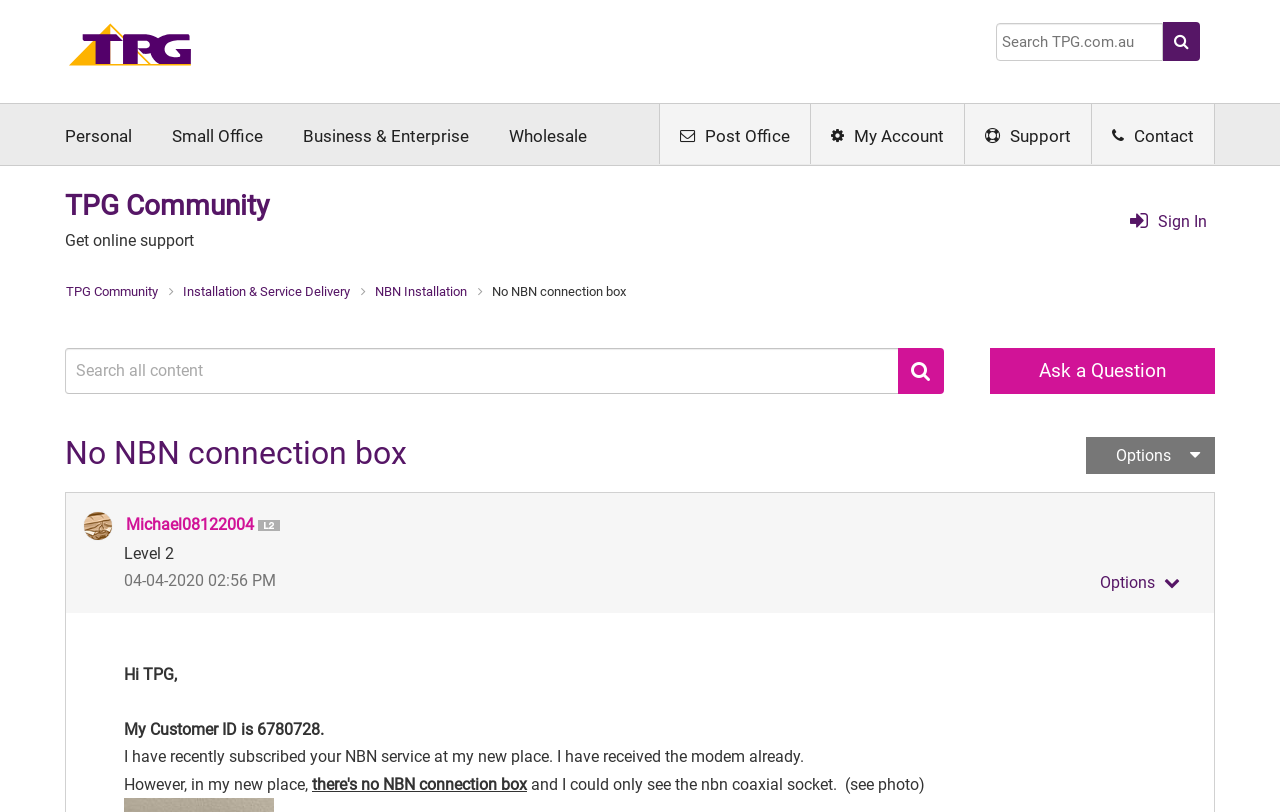Use a single word or phrase to answer the question:
What is the name of the community?

TPG Community